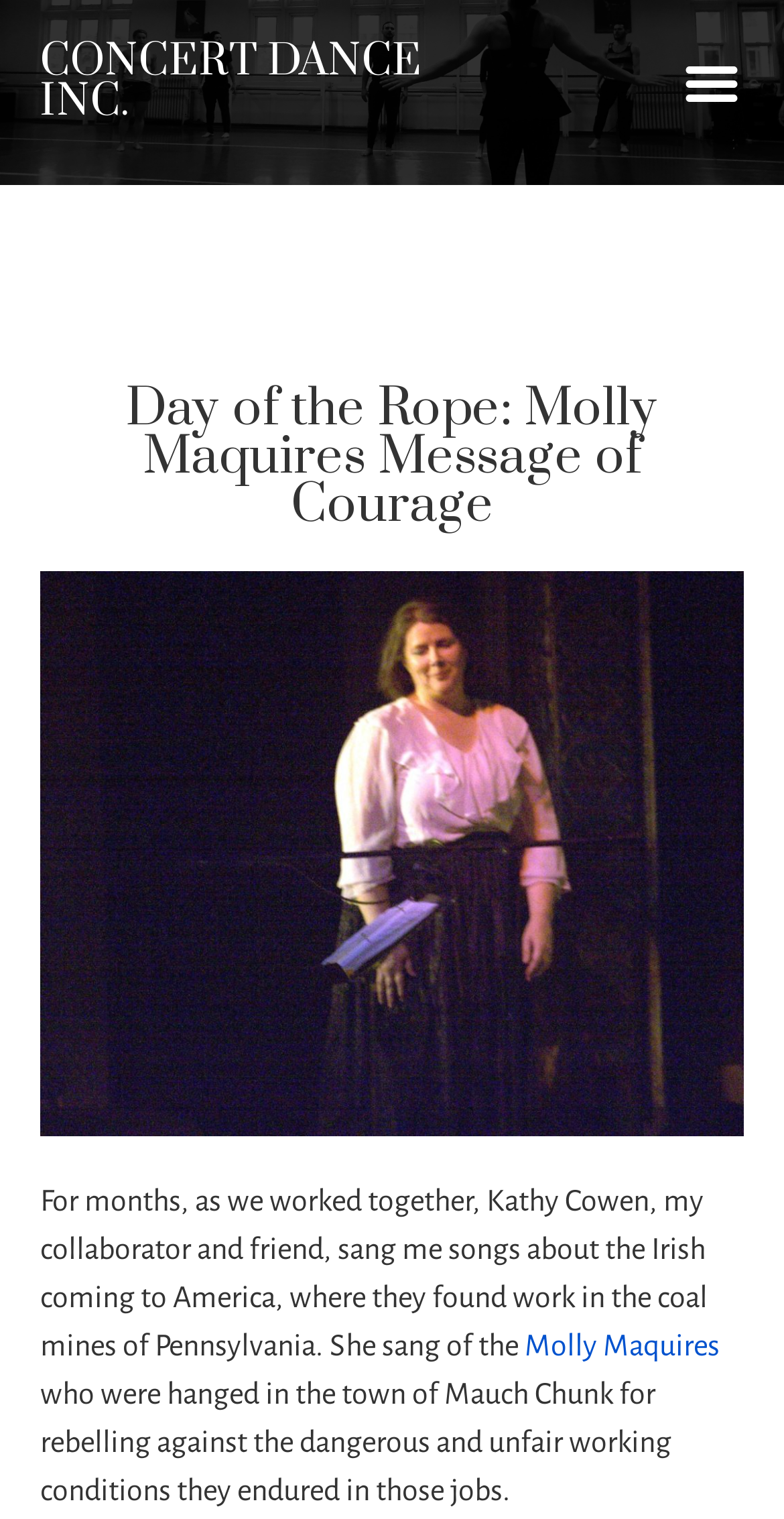With reference to the screenshot, provide a detailed response to the question below:
What is the occupation of the people mentioned in the song?

I found the answer by reading the StaticText element that says '...where they found work in the coal mines of Pennsylvania.'. The text explicitly mentions that the people mentioned in the song worked in coal mines.